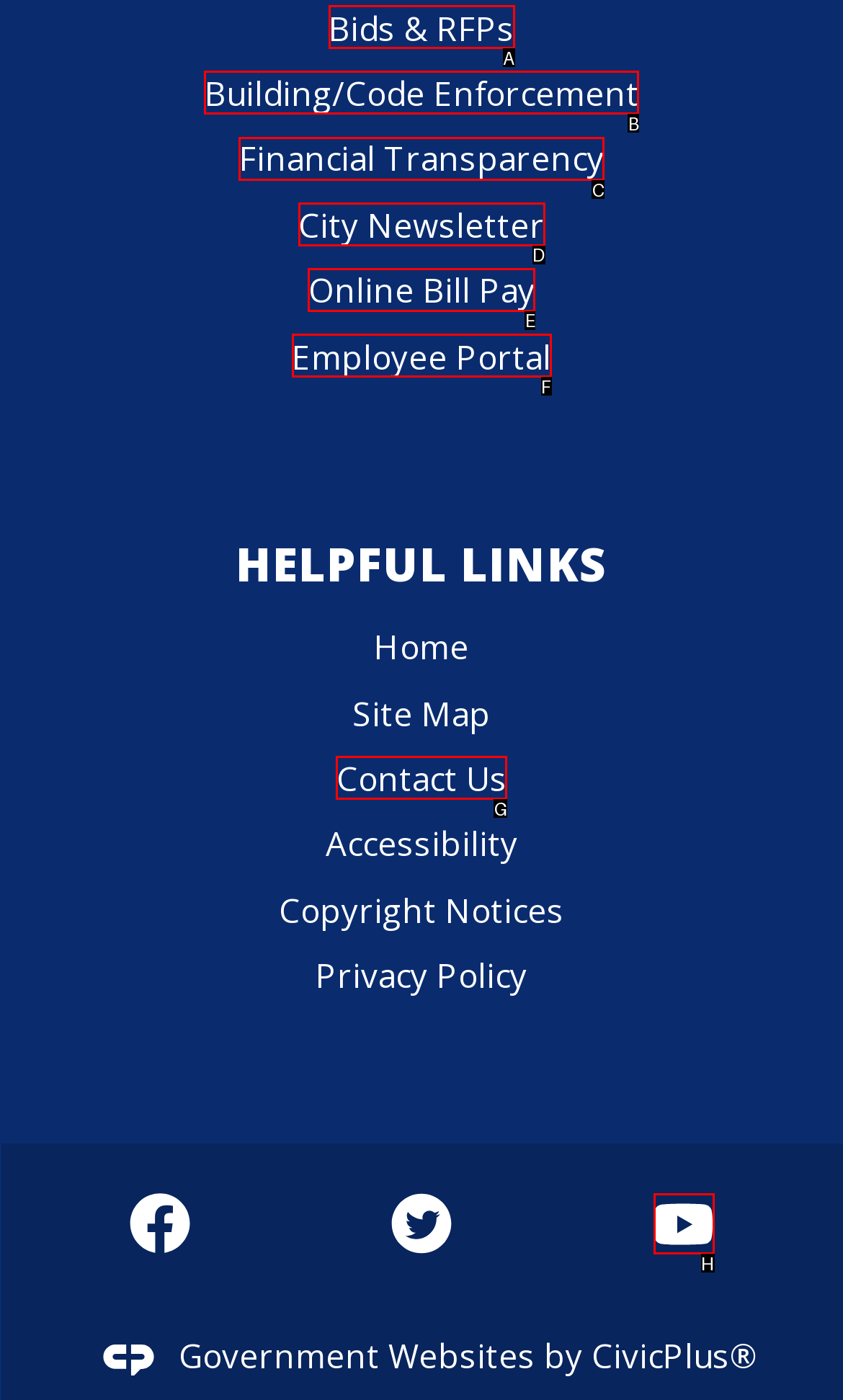Given the task: Access Financial Transparency, indicate which boxed UI element should be clicked. Provide your answer using the letter associated with the correct choice.

C